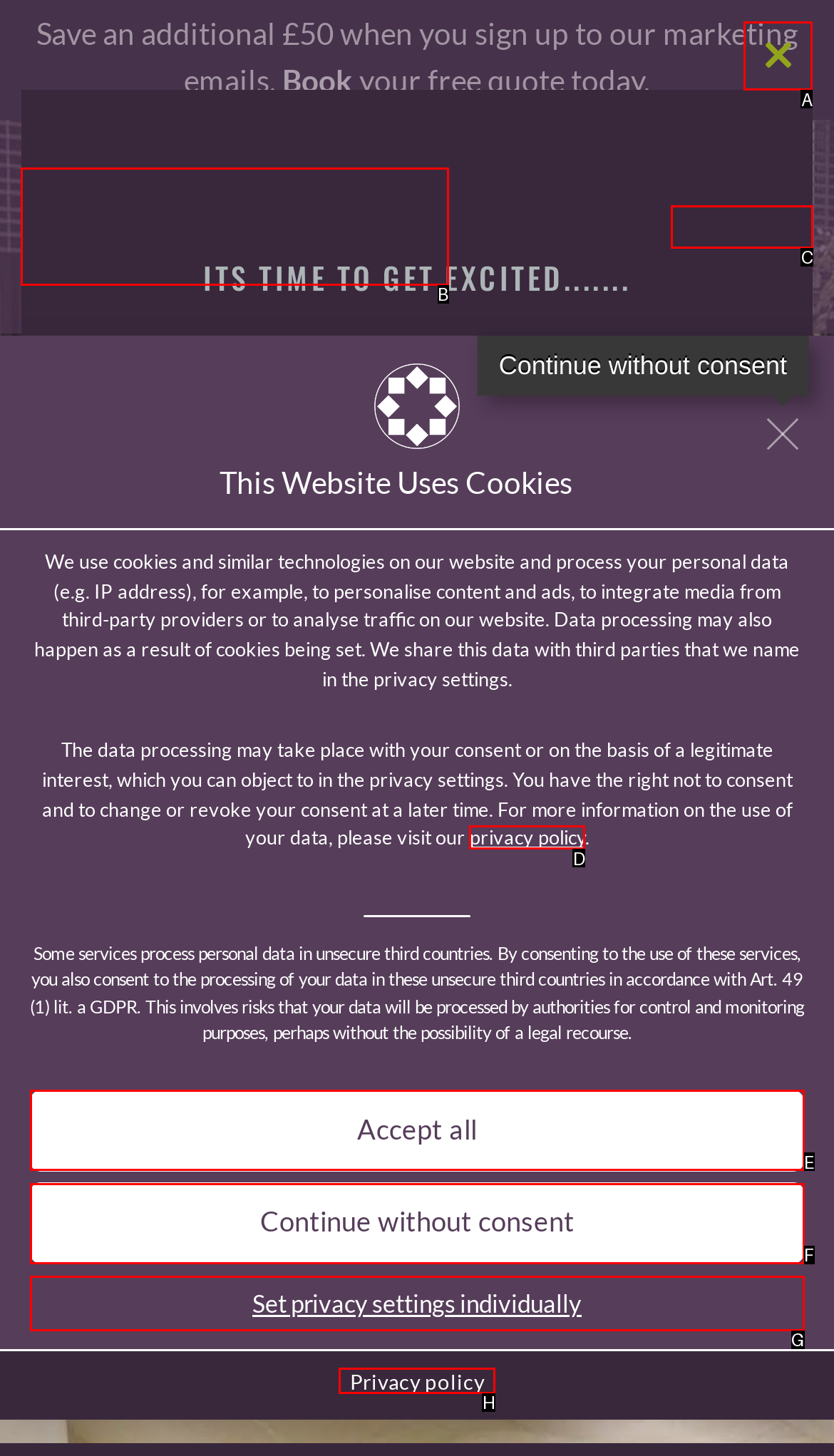Determine which UI element you should click to perform the task: Click the 'Close this module' button
Provide the letter of the correct option from the given choices directly.

A